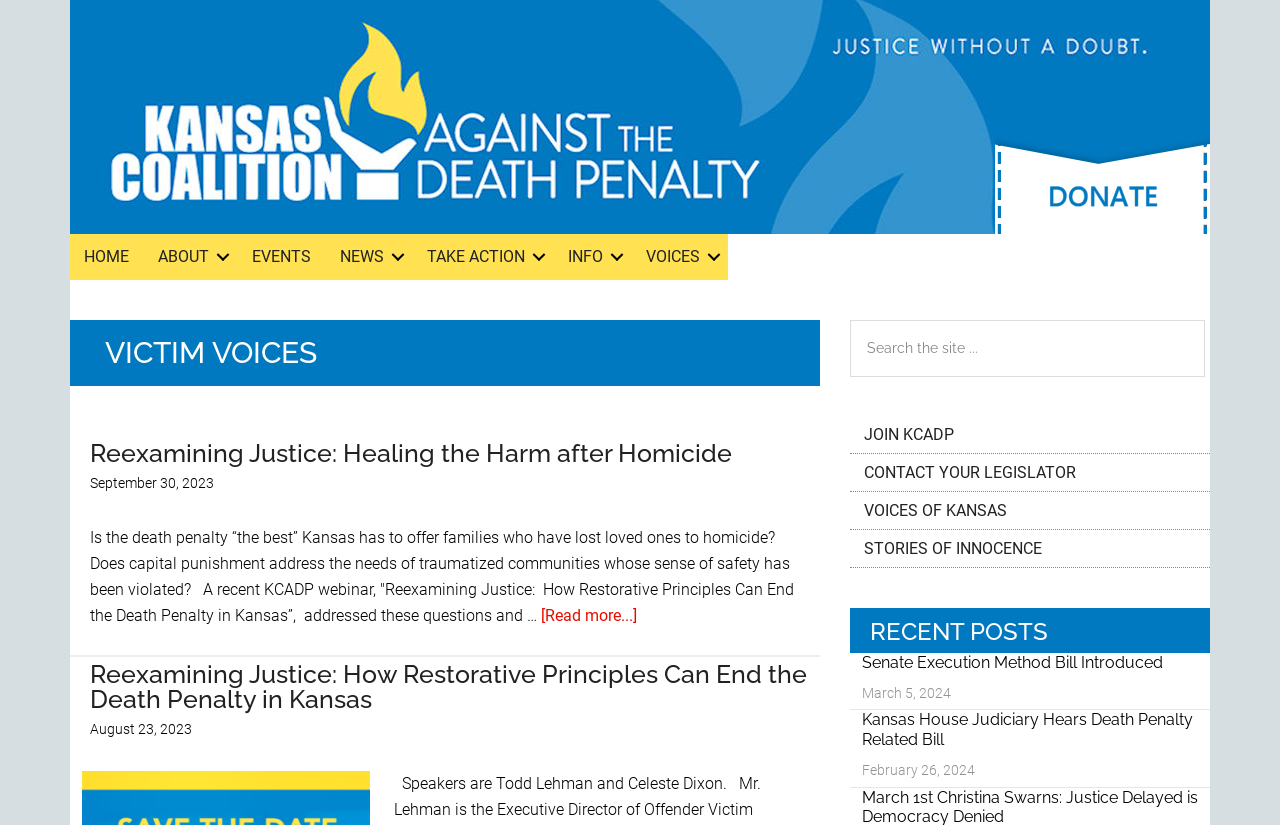What is the topic of the article 'Reexamining Justice: Healing the Harm after Homicide'?
Please provide a full and detailed response to the question.

The article 'Reexamining Justice: Healing the Harm after Homicide' appears to discuss the death penalty and its impact on families who have lost loved ones to homicide. This is inferred from the article's title and the surrounding text, which mentions capital punishment and restorative principles.